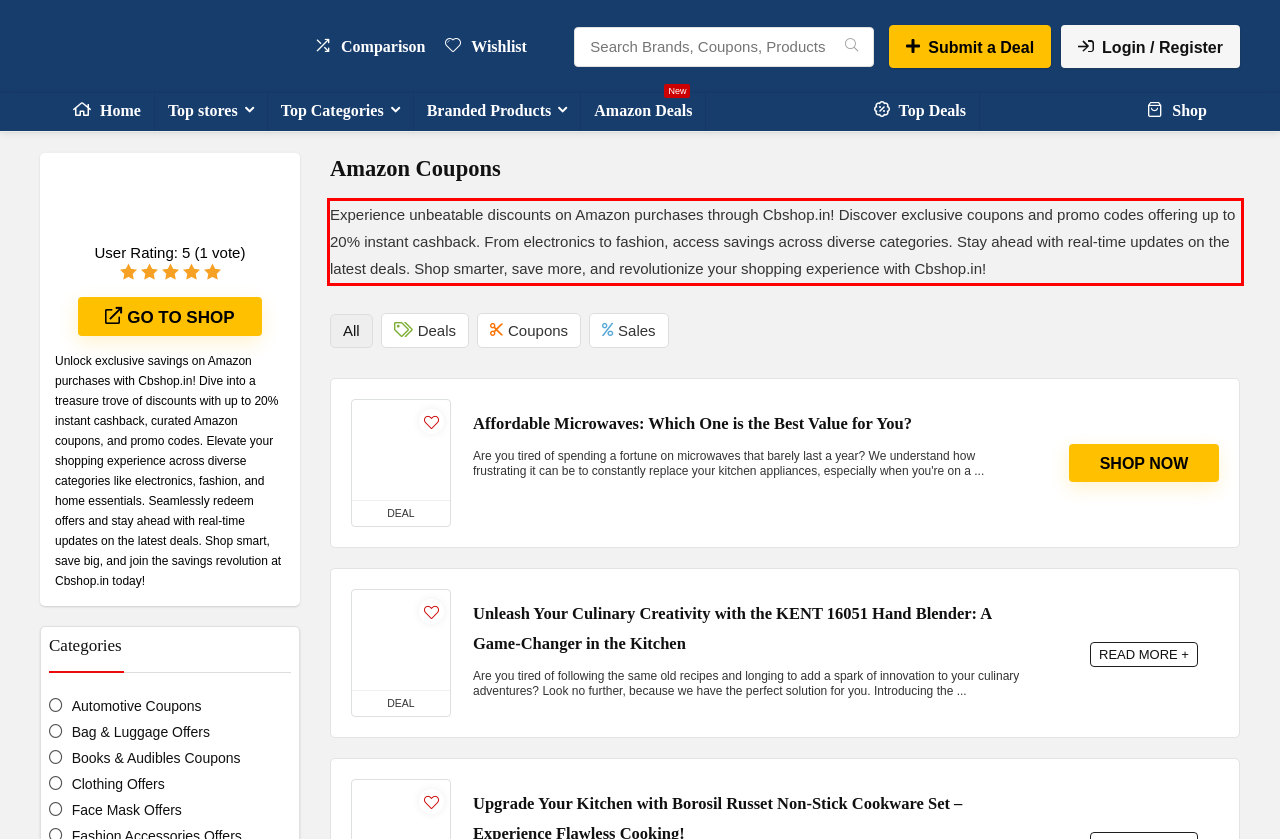From the provided screenshot, extract the text content that is enclosed within the red bounding box.

Experience unbeatable discounts on Amazon purchases through Cbshop.in! Discover exclusive coupons and promo codes offering up to 20% instant cashback. From electronics to fashion, access savings across diverse categories. Stay ahead with real-time updates on the latest deals. Shop smarter, save more, and revolutionize your shopping experience with Cbshop.in!